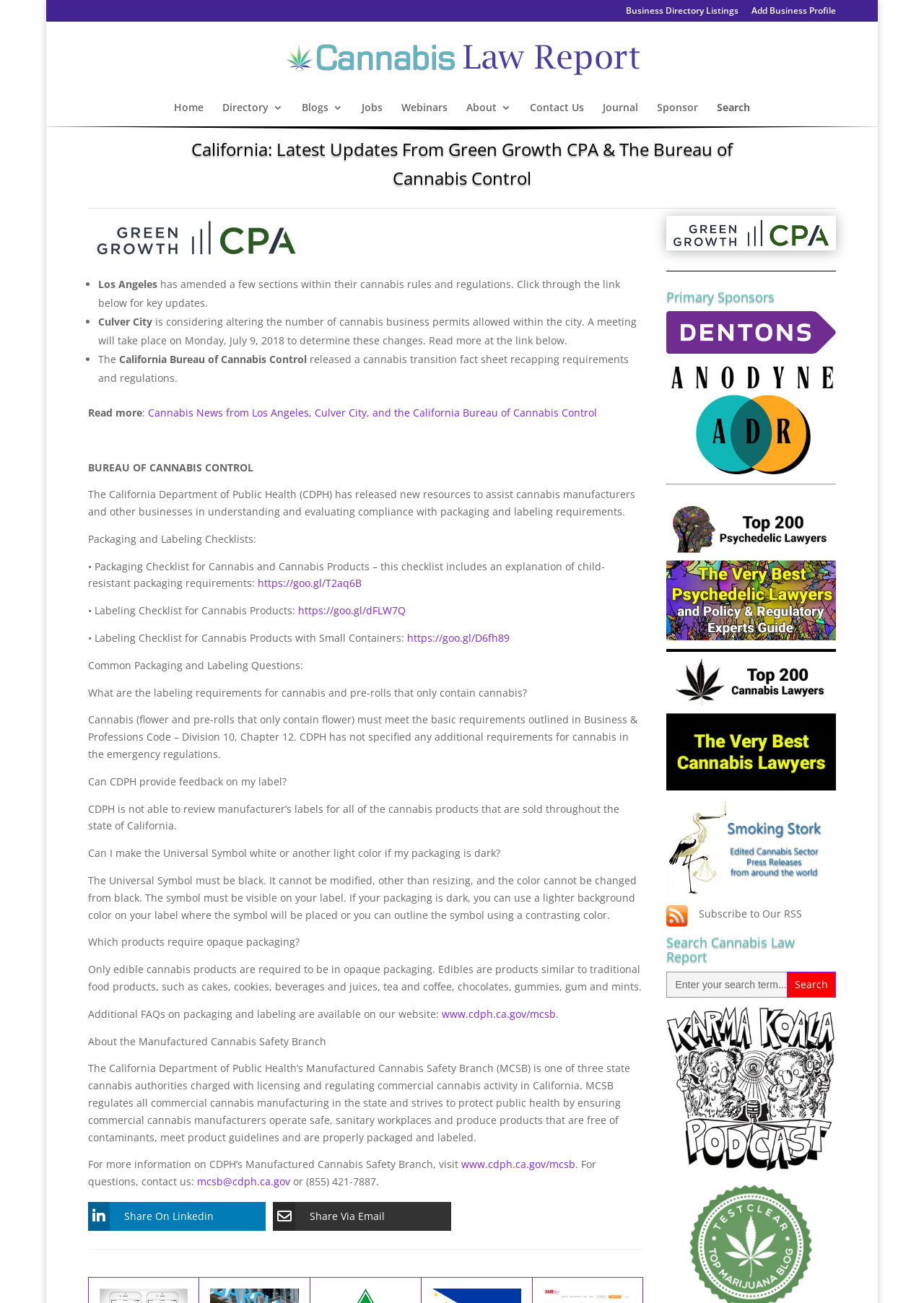How many search options are there?
Could you give a comprehensive explanation in response to this question?

There are two search options on the webpage, one is the search bar at the top of the webpage, and the other is the 'Search Cannabis Law Report' section at the bottom of the webpage, which also contains a search bar.